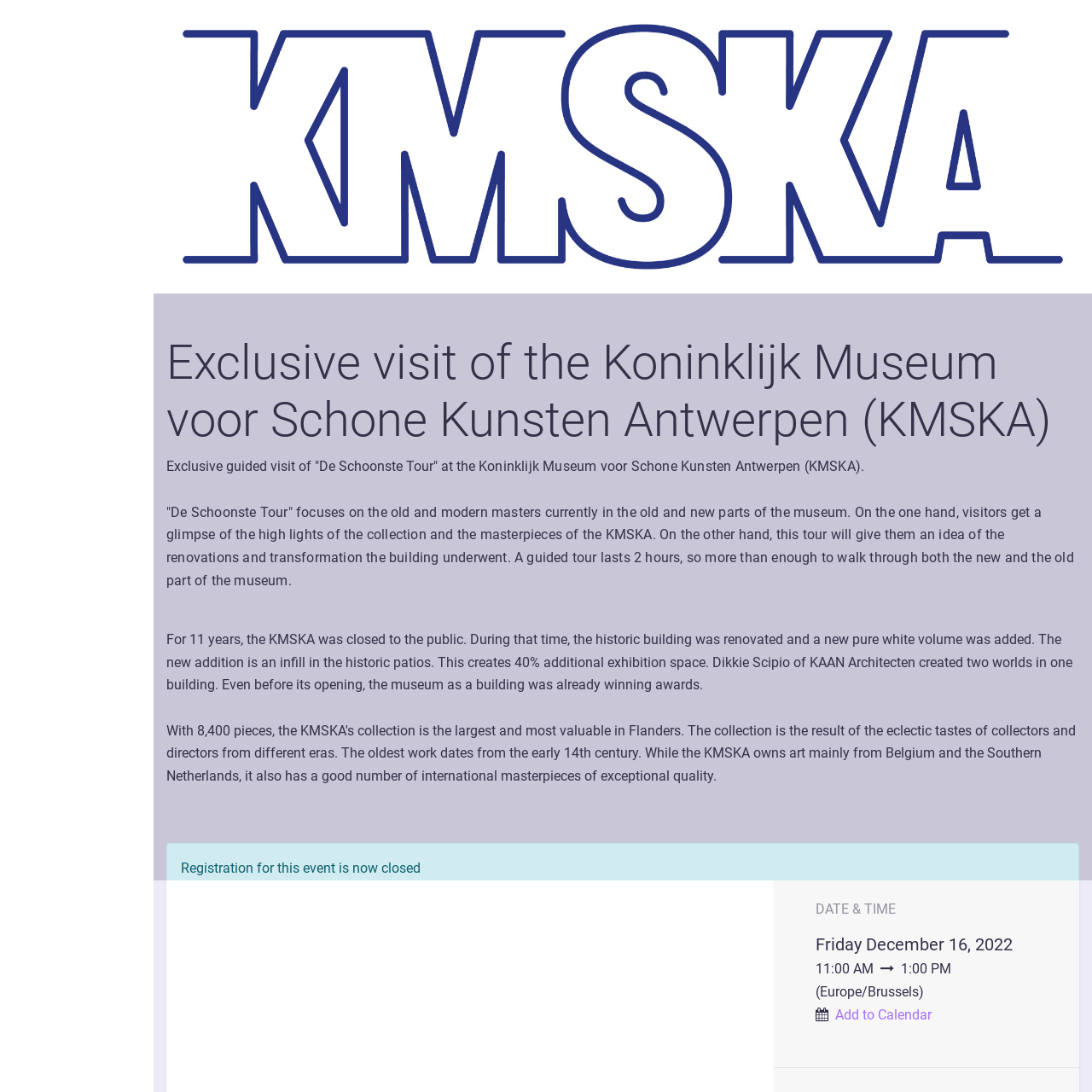Illustrate the webpage's structure and main components comprehensively.

The webpage appears to be an event page for an exclusive visit to the Koninklijk Museum voor Schone Kunsten Antwerpen (KMSKA) in collaboration with Art Brussels. 

At the top of the page, there is a list box with an image of the KMSKA logo. Below the list box, there is a heading that matches the title of the webpage, "Exclusive visit of the Koninklijk Museum voor Schone Kunsten Antwerpen (KMSKA)". 

Following the heading, there are several paragraphs of text that describe the event. The text explains that the event is an exclusive guided visit of the "De Schoonste Tour" at the KMSKA, which focuses on the old and modern masters in the museum's collection. The tour also provides insight into the museum's renovations and transformation. 

Below the descriptive text, there is a status update indicating that registration for the event is now closed. 

On the right side of the page, there is a section dedicated to the event's date and time. This section includes a heading "DATE & TIME", followed by the date "Friday December 16, 2022", and two time slots "11:00 AM" and "1:00 PM". The time zone "Europe/Brussels" is also specified. 

Finally, there is a button "Add to Calendar" located at the bottom right of the page, allowing users to add the event to their calendar.